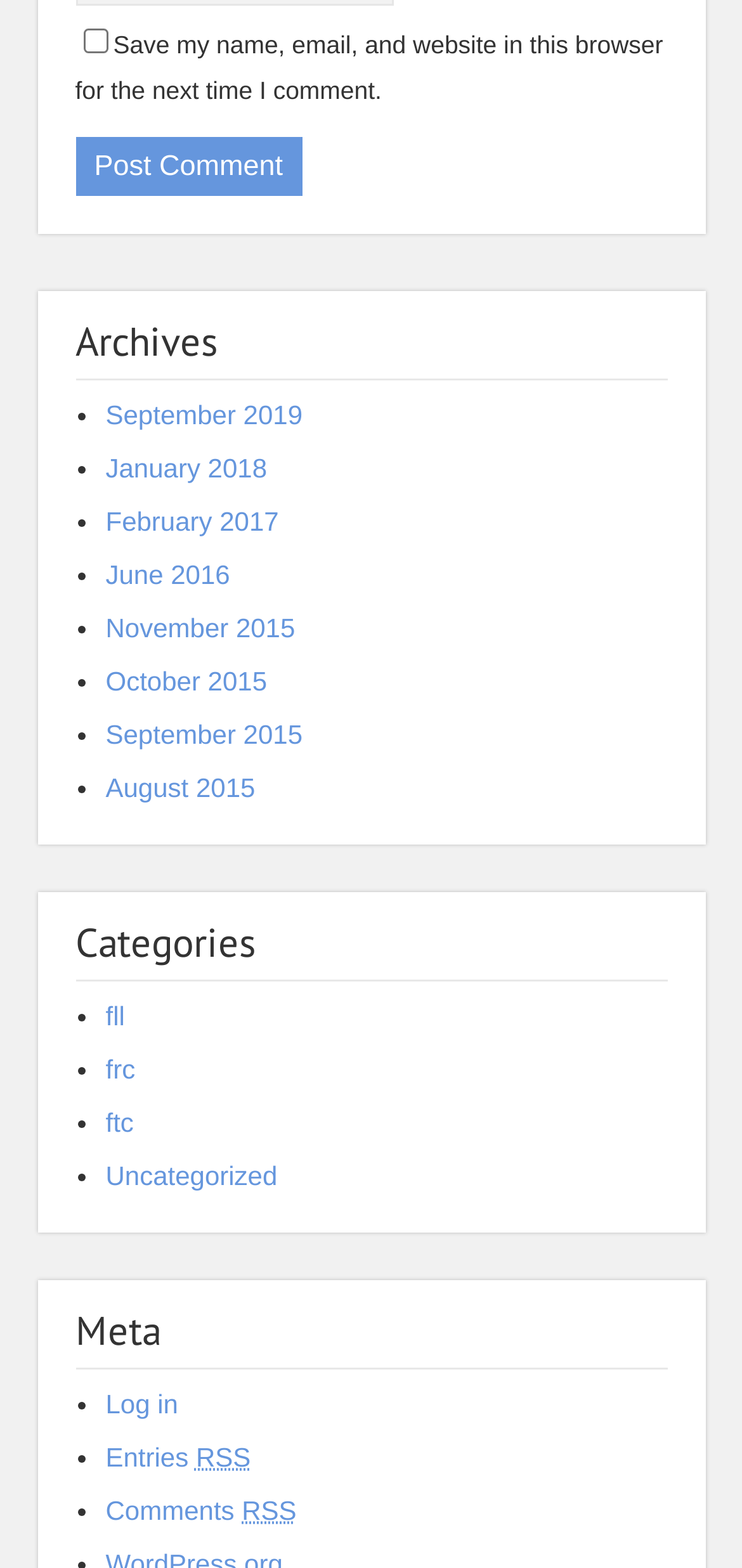Determine the bounding box of the UI element mentioned here: "February 2017". The coordinates must be in the format [left, top, right, bottom] with values ranging from 0 to 1.

[0.142, 0.323, 0.376, 0.342]